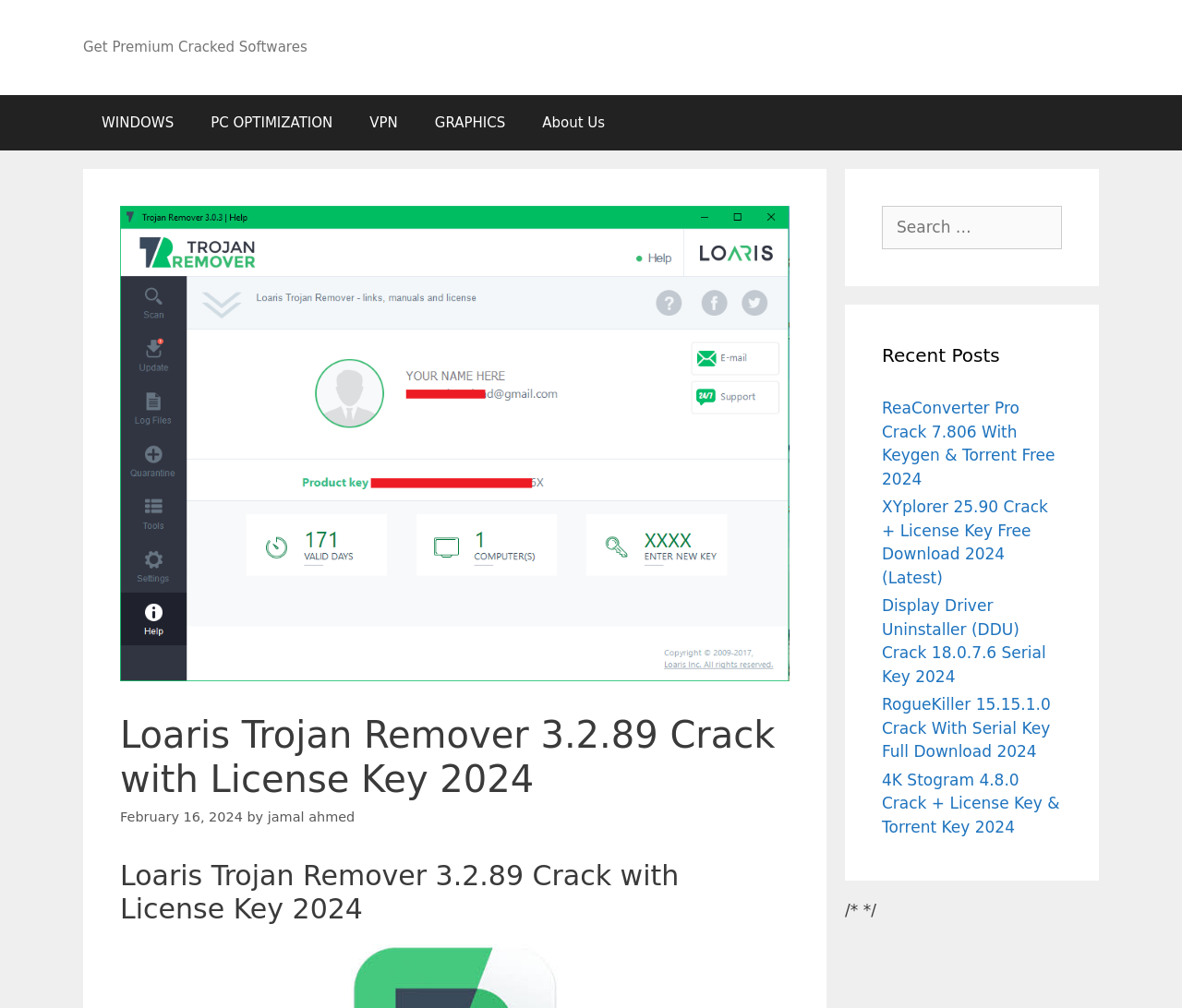Calculate the bounding box coordinates of the UI element given the description: "About Us".

[0.443, 0.094, 0.527, 0.149]